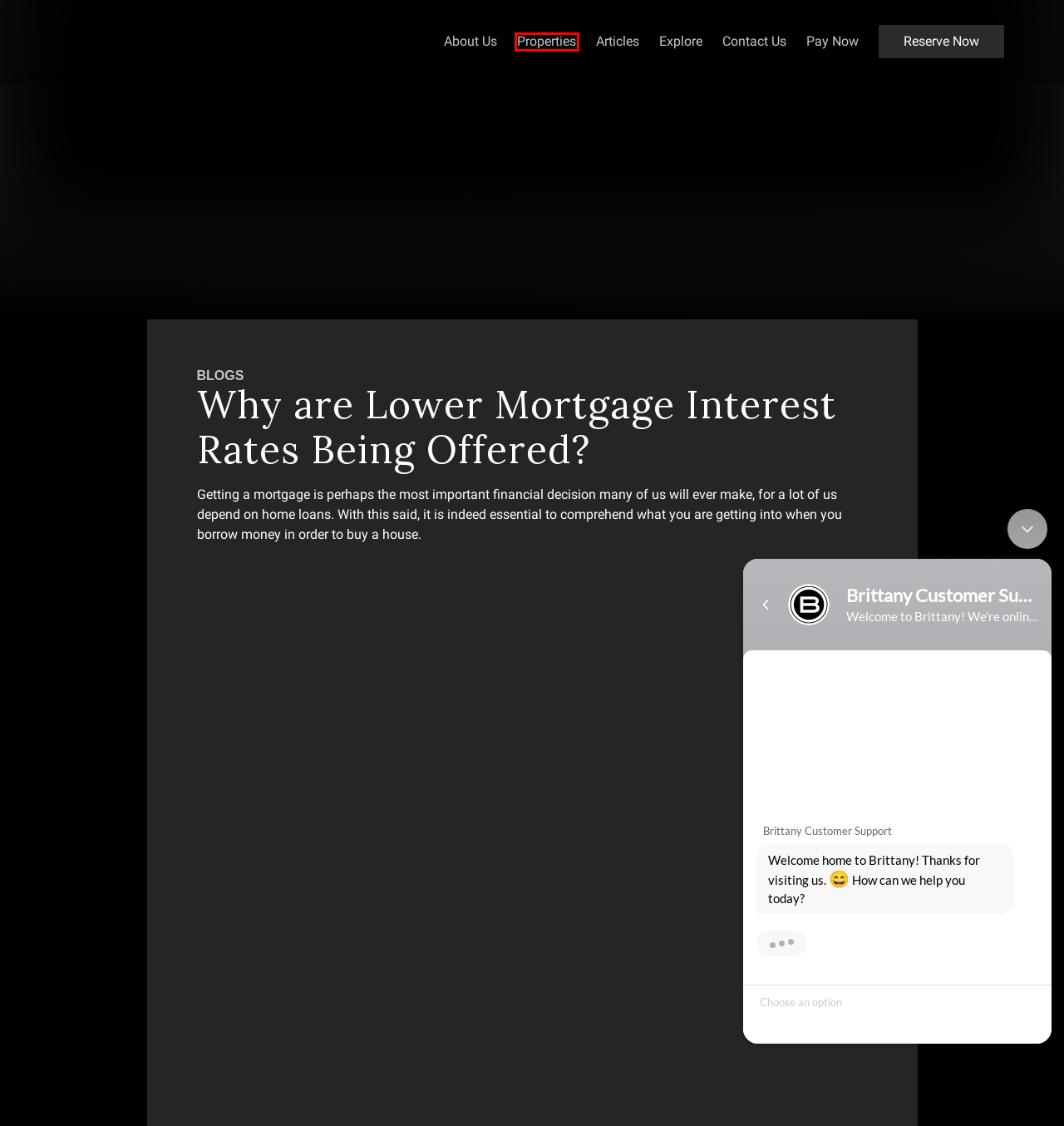You are given a screenshot of a webpage with a red bounding box around an element. Choose the most fitting webpage description for the page that appears after clicking the element within the red bounding box. Here are the candidates:
A. Online Reservation Booking
B. Property Preview - Schedule an appointment | Luxury Homes by Brittany
C. About Brittany | Luxury Homes for Sale in the Philippines
D. Tales of Prestige and Prosperity in Modern Living | Brittany
E. Luxury Homes for Sale in the Philippines | Brittany Corporation
F. Luxury Properties in Beautiful Locations | Luxury Homes by Brittany
G. e-Suite | Brittany Corporation Seller's Portal
H. Payment Facility | Brittany Corporation

F